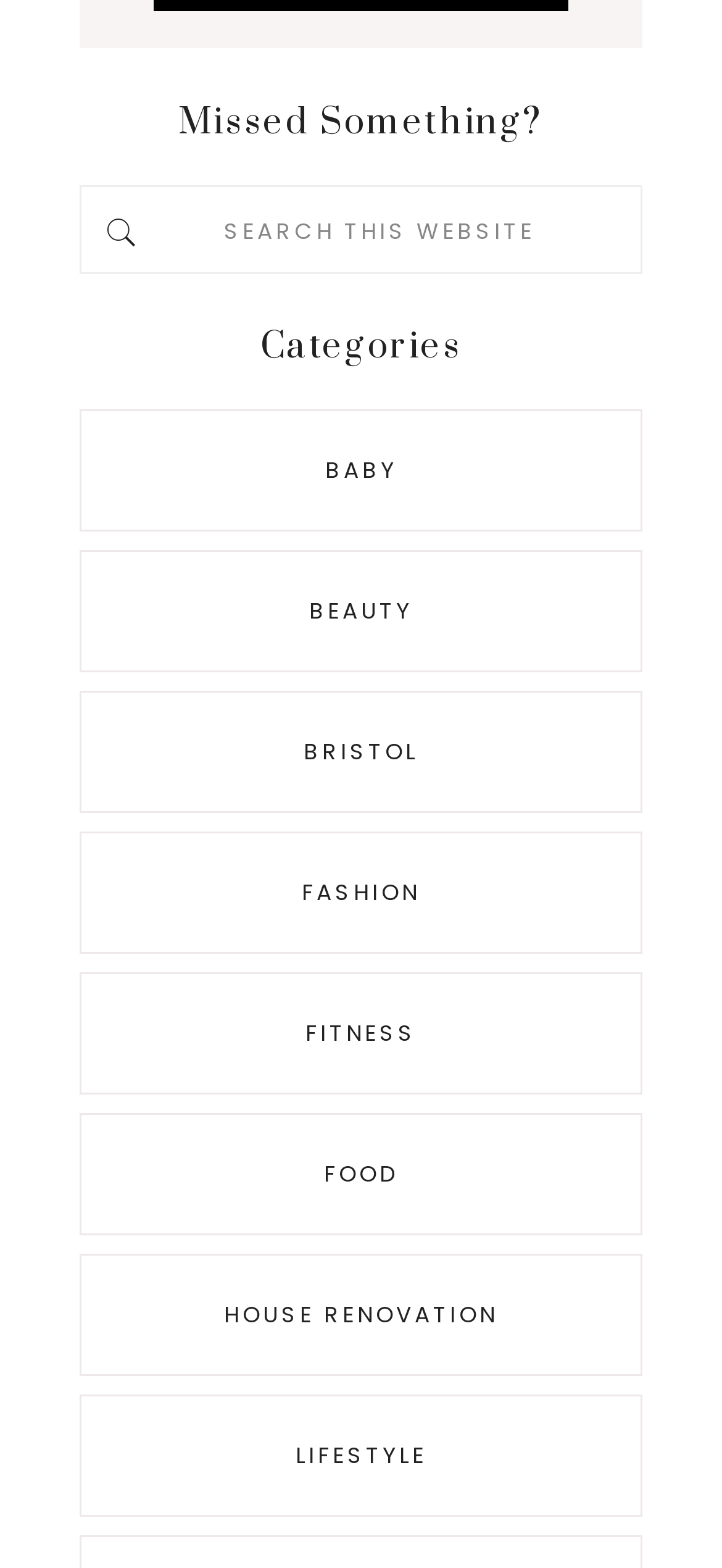Can you specify the bounding box coordinates for the region that should be clicked to fulfill this instruction: "Explore Death & Mourning".

None